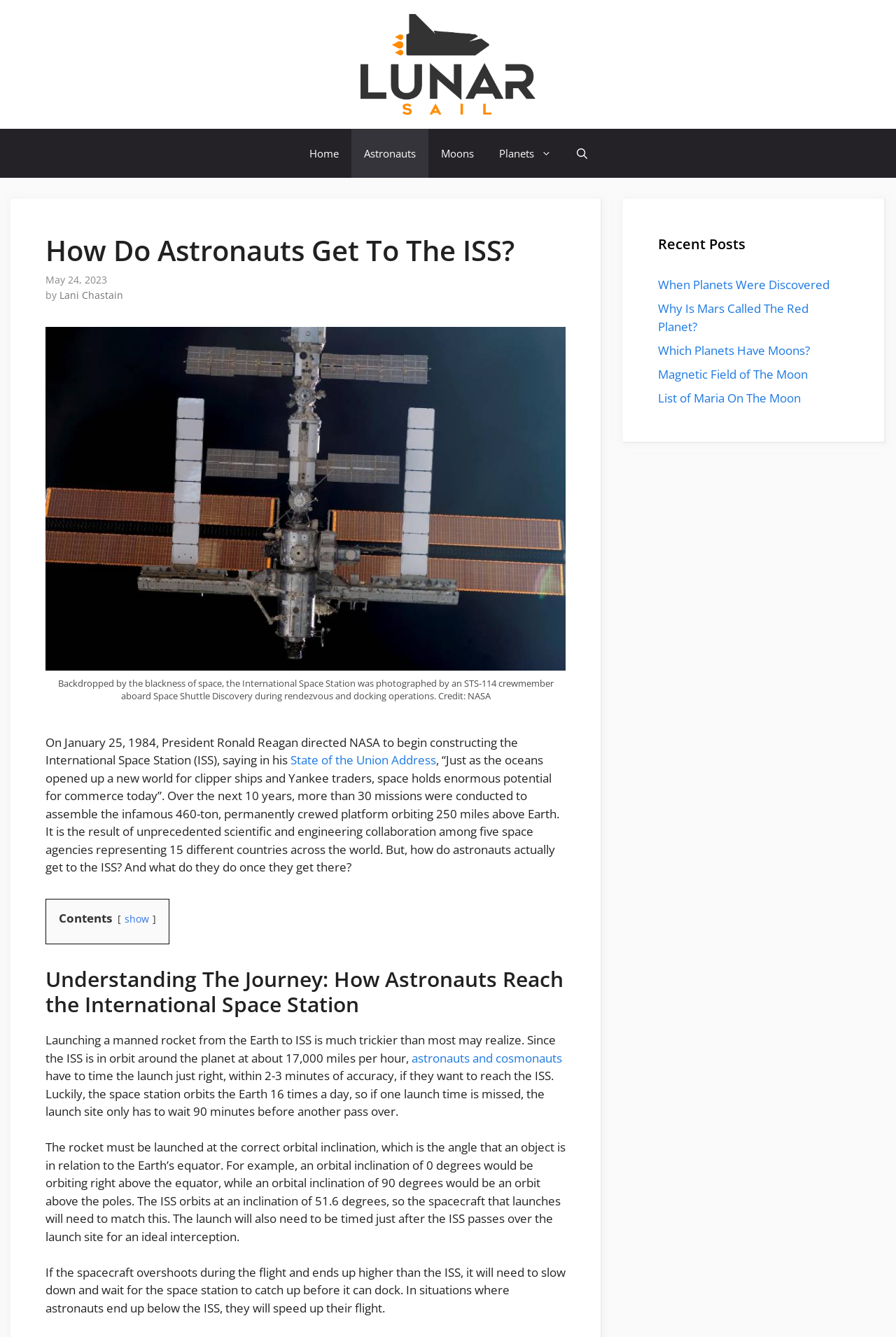Locate the UI element described as follows: "Magnetic Field of The Moon". Return the bounding box coordinates as four float numbers between 0 and 1 in the order [left, top, right, bottom].

[0.734, 0.274, 0.902, 0.286]